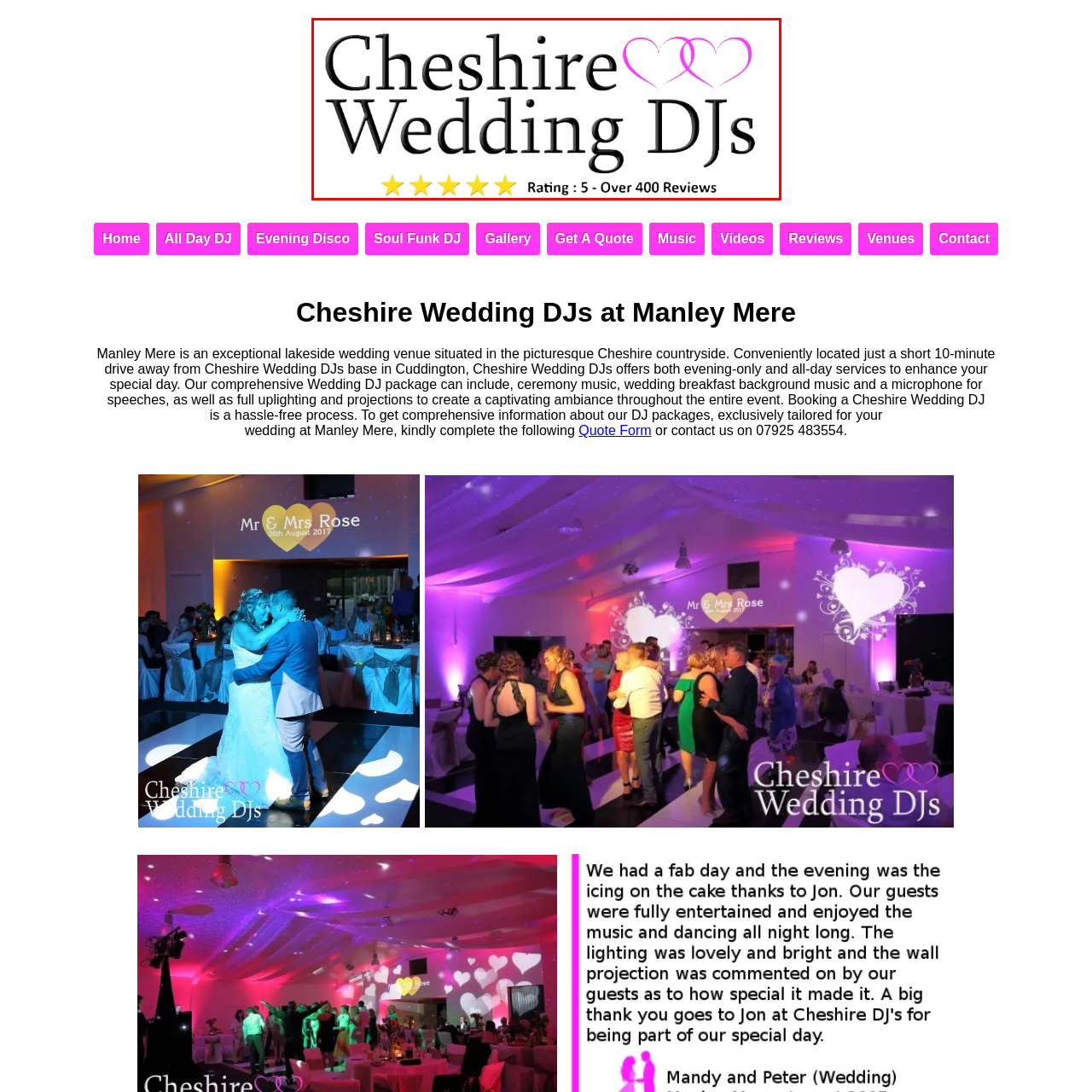How many gold stars are there in the logo?
Examine the visual content inside the red box and reply with a single word or brief phrase that best answers the question.

Five